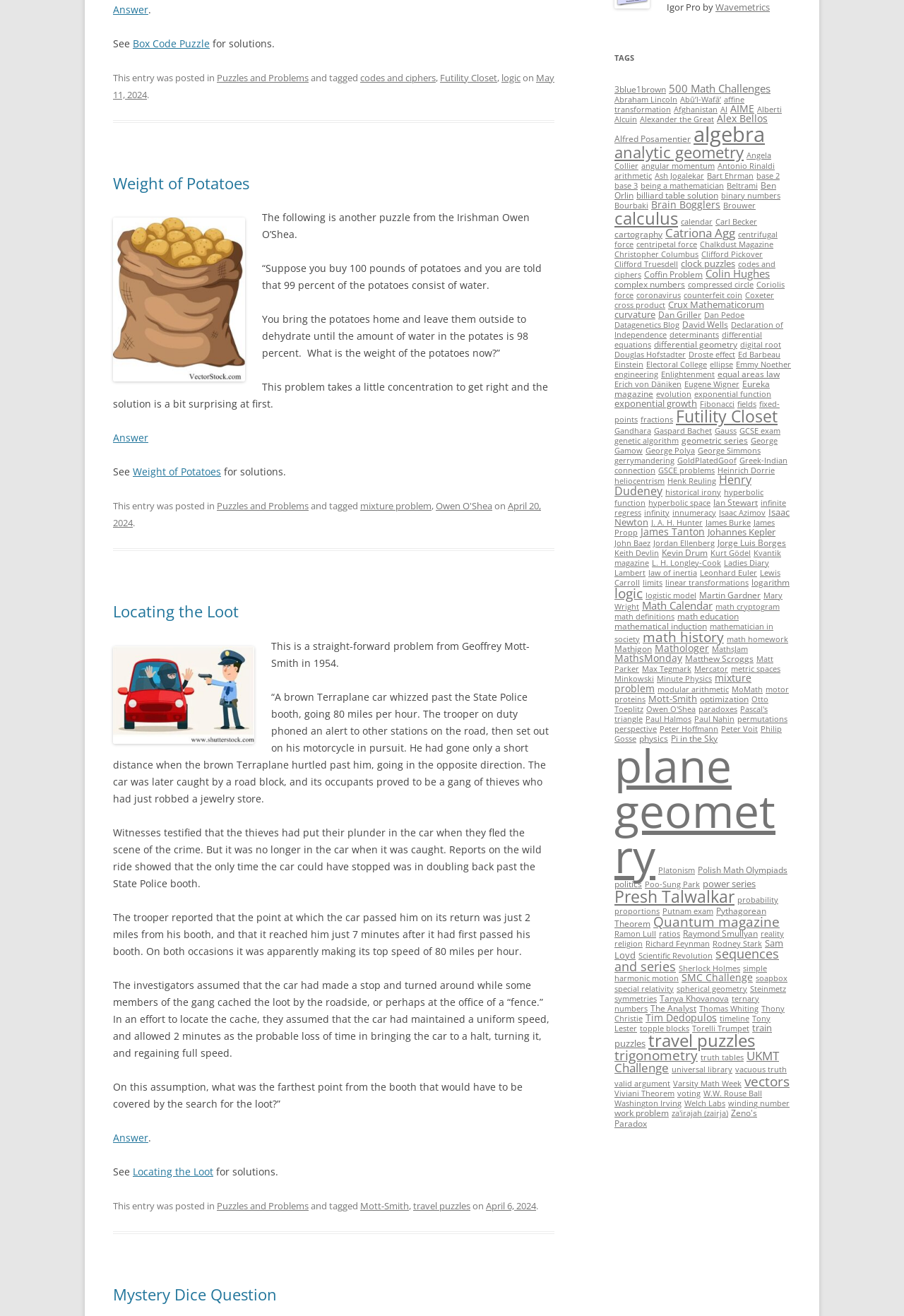What is the title of the first puzzle?
Using the image as a reference, deliver a detailed and thorough answer to the question.

The title of the first puzzle can be found in the first article section, which is 'Weight of Potatoes'. This is indicated by the heading element with the text 'Weight of Potatoes'.